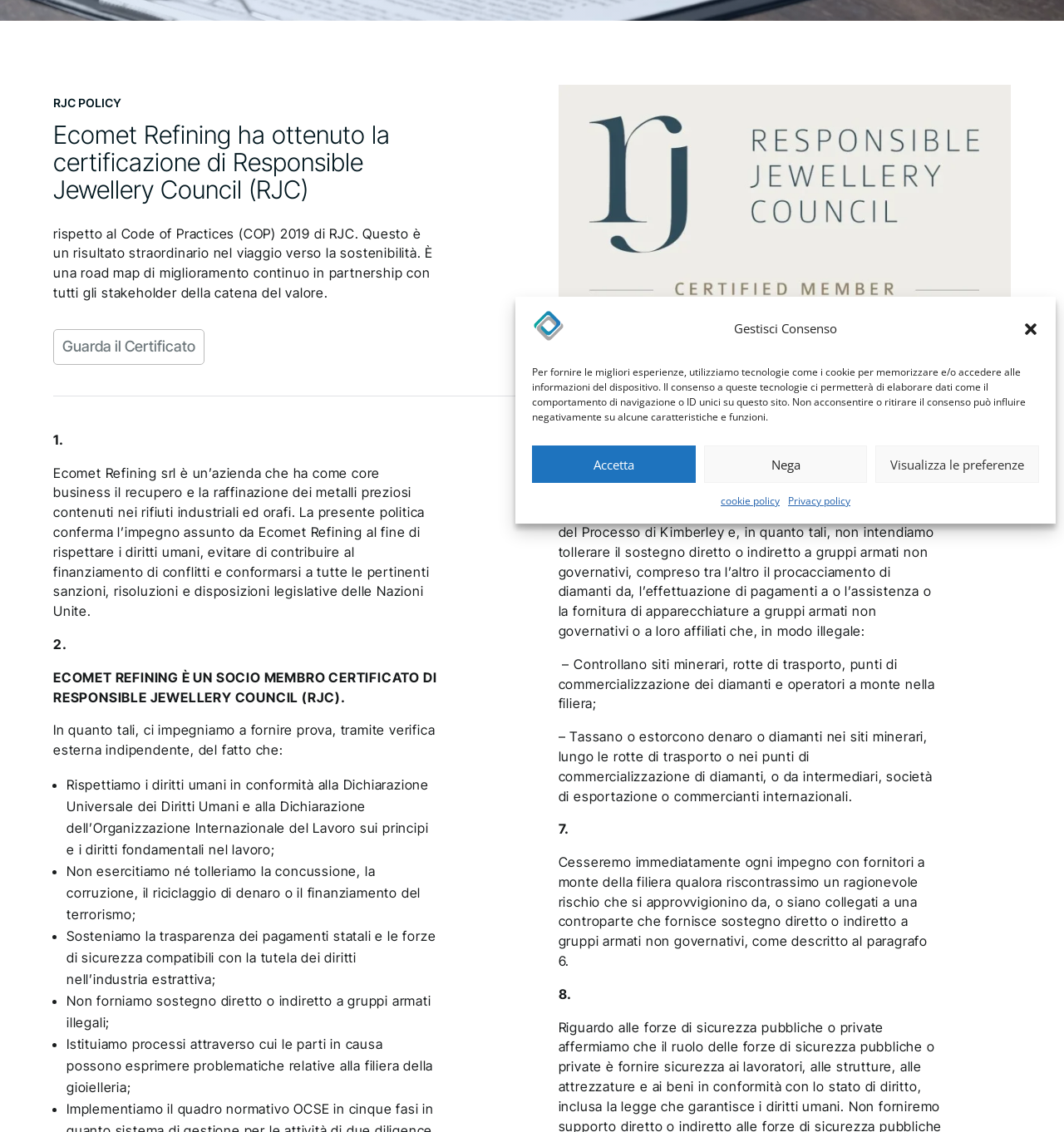Given the description "Guarda il Certificato", provide the bounding box coordinates of the corresponding UI element.

[0.05, 0.291, 0.192, 0.322]